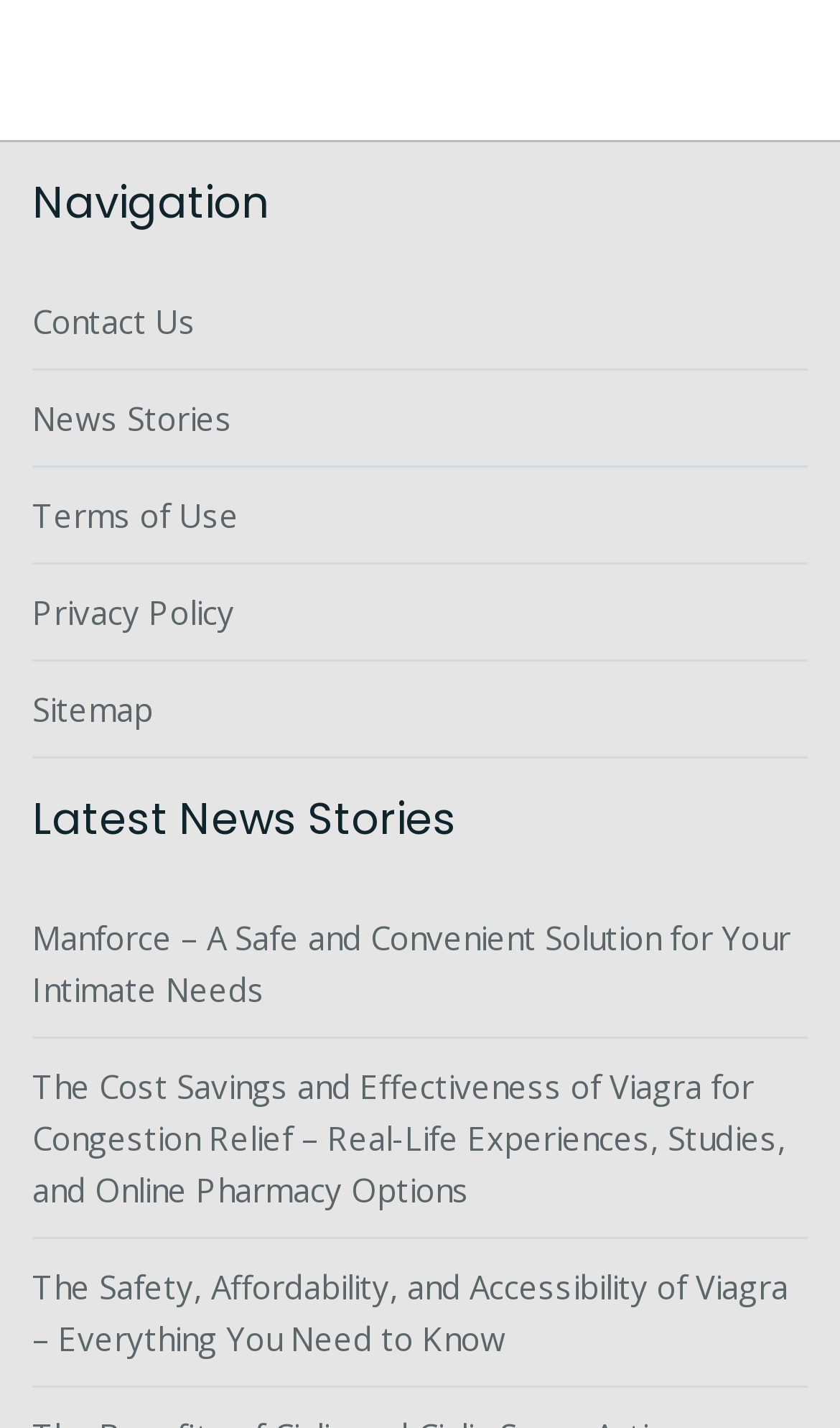How many news story links are on the webpage?
Refer to the image and provide a concise answer in one word or phrase.

3